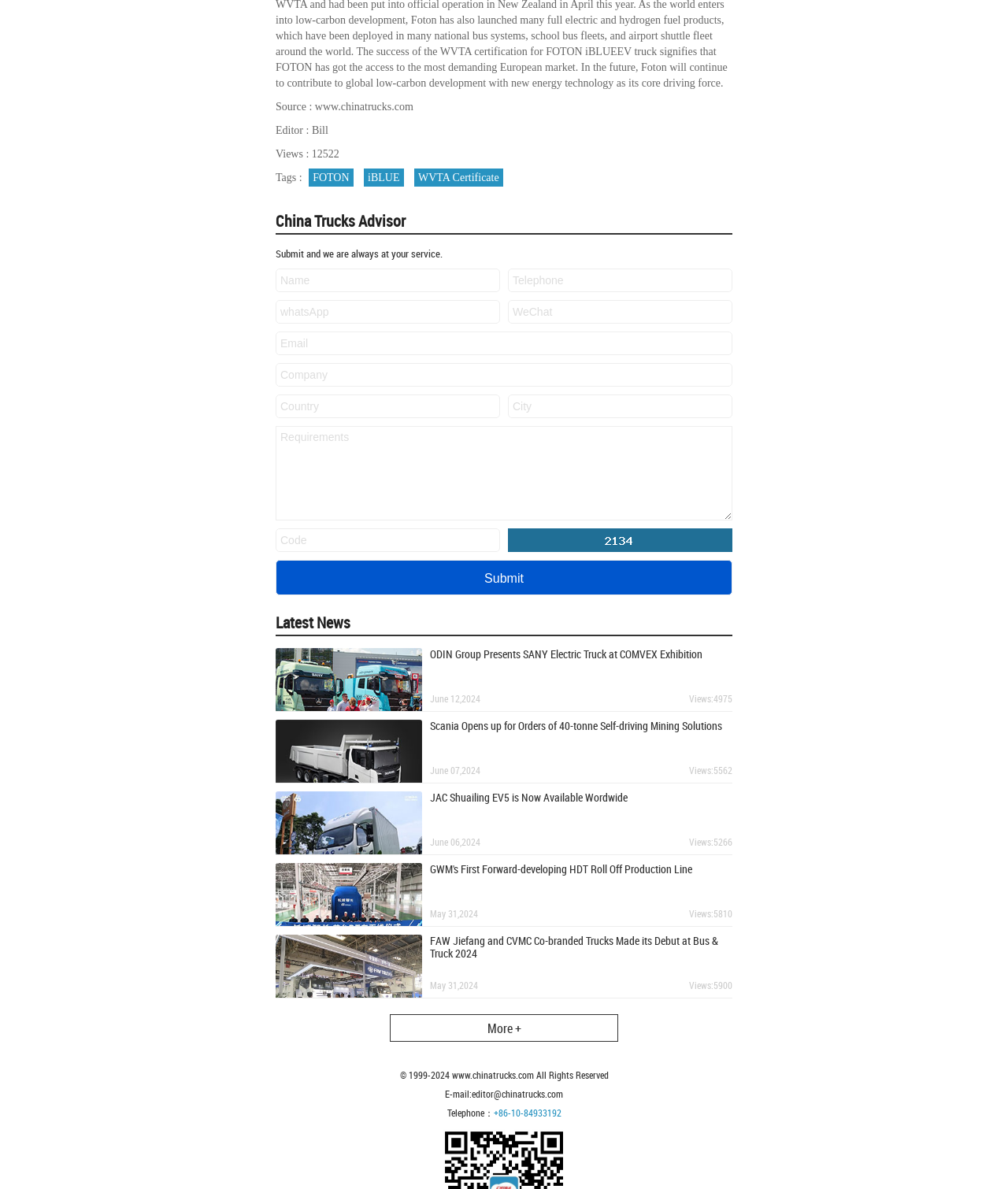Identify the bounding box coordinates of the element to click to follow this instruction: 'Click the 'More +' link'. Ensure the coordinates are four float values between 0 and 1, provided as [left, top, right, bottom].

[0.388, 0.854, 0.612, 0.877]